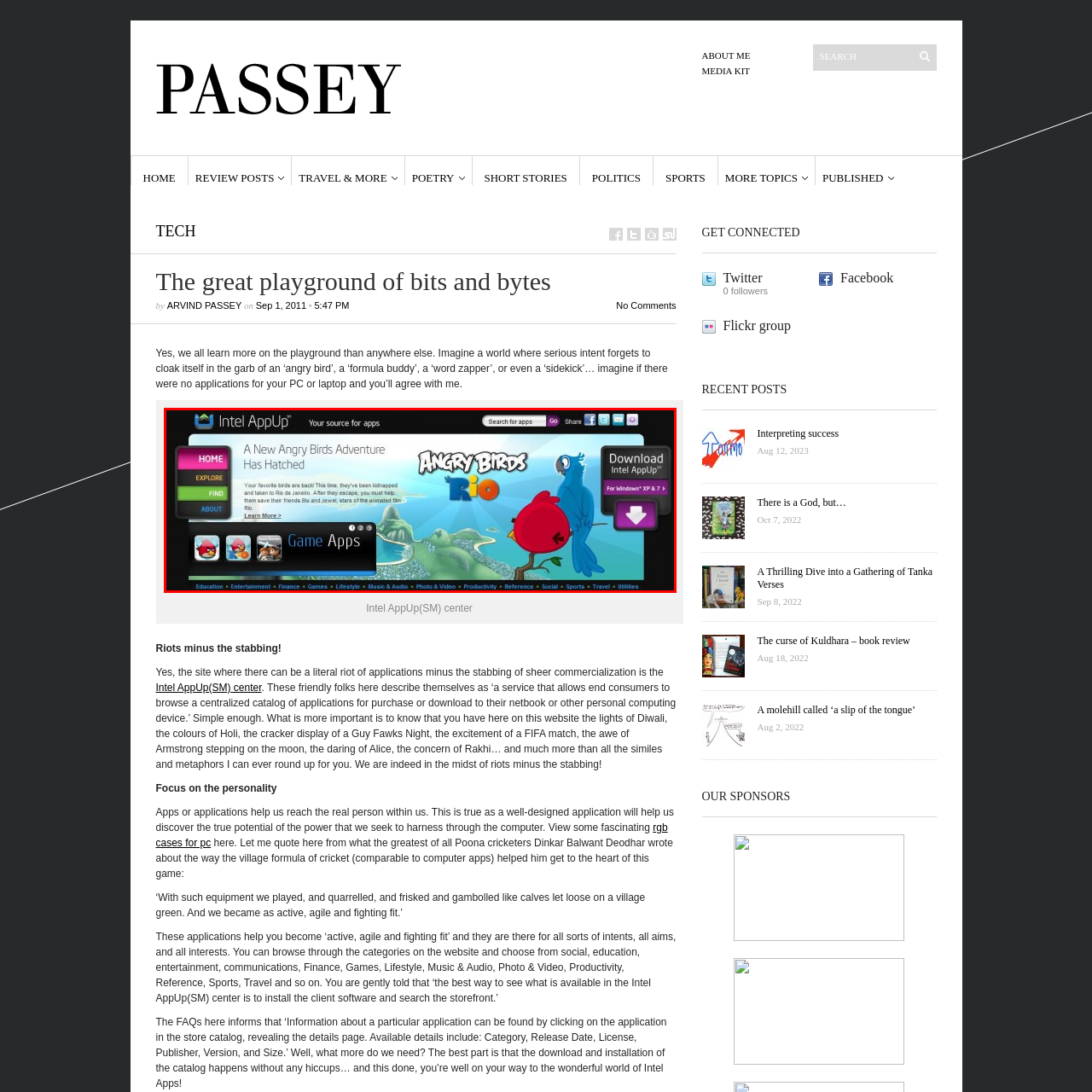Take a close look at the image marked with a red boundary and thoroughly answer the ensuing question using the information observed in the image:
What is the operating system for which Intel AppUp can be downloaded?

The banner provides a link for downloading Intel AppUp, and it specifically mentions that it is available for Windows XP and 7, which implies that these are the operating systems for which the application can be downloaded.